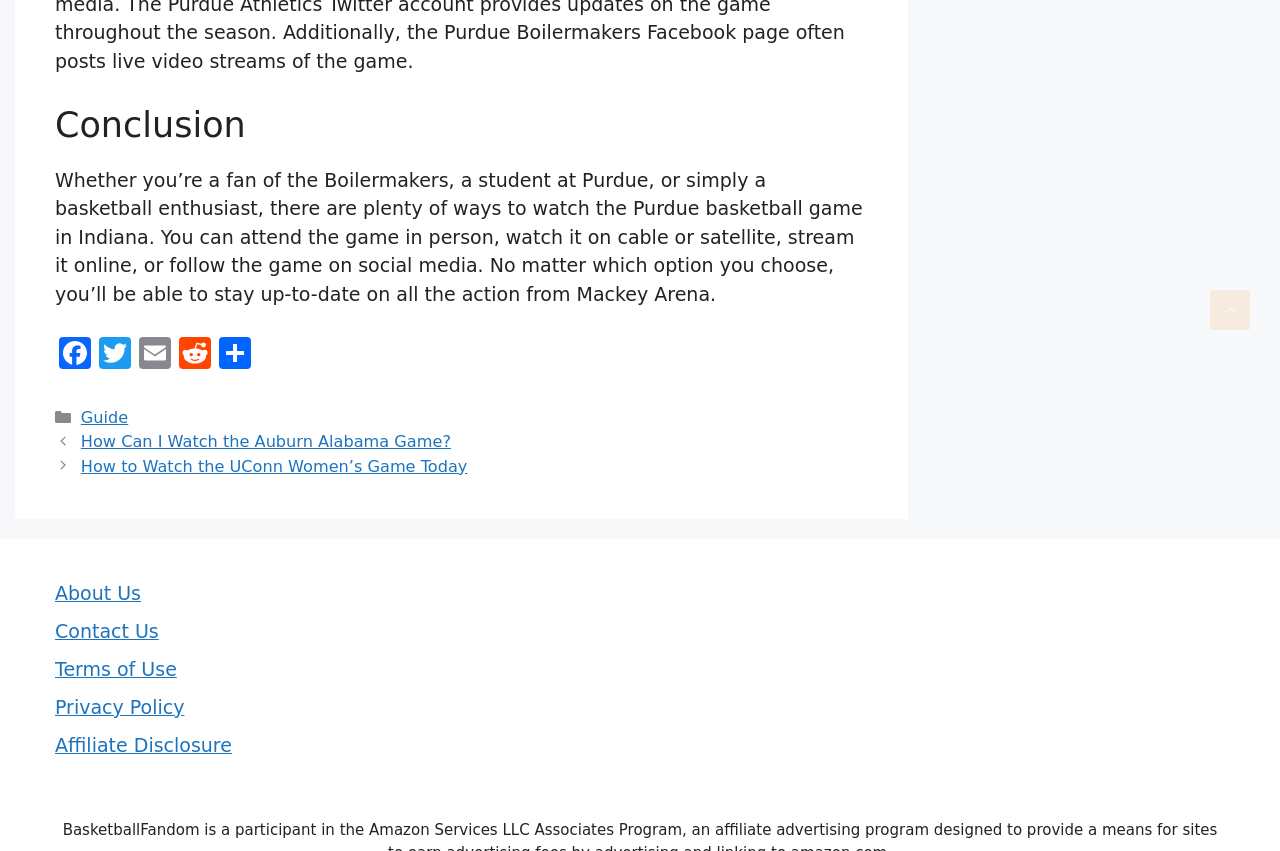Please indicate the bounding box coordinates of the element's region to be clicked to achieve the instruction: "Visit the 'About Us' page". Provide the coordinates as four float numbers between 0 and 1, i.e., [left, top, right, bottom].

None